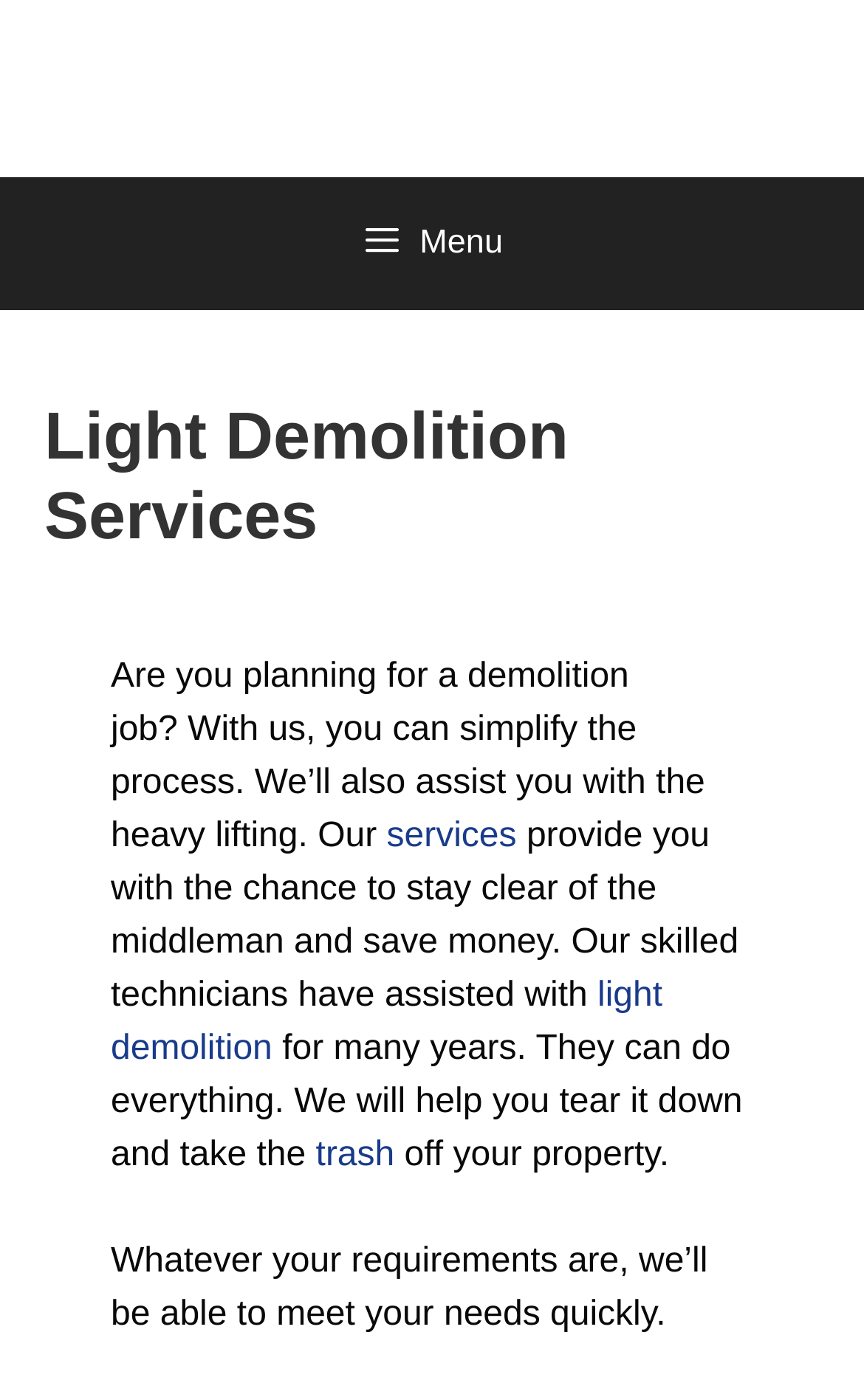What is the goal of their services?
Analyze the image and provide a thorough answer to the question.

Based on the webpage, the goal of their services is to 'simplify the process' of demolition, as mentioned in the text 'Are you planning for a demolition job? With us, you can simplify the process.'